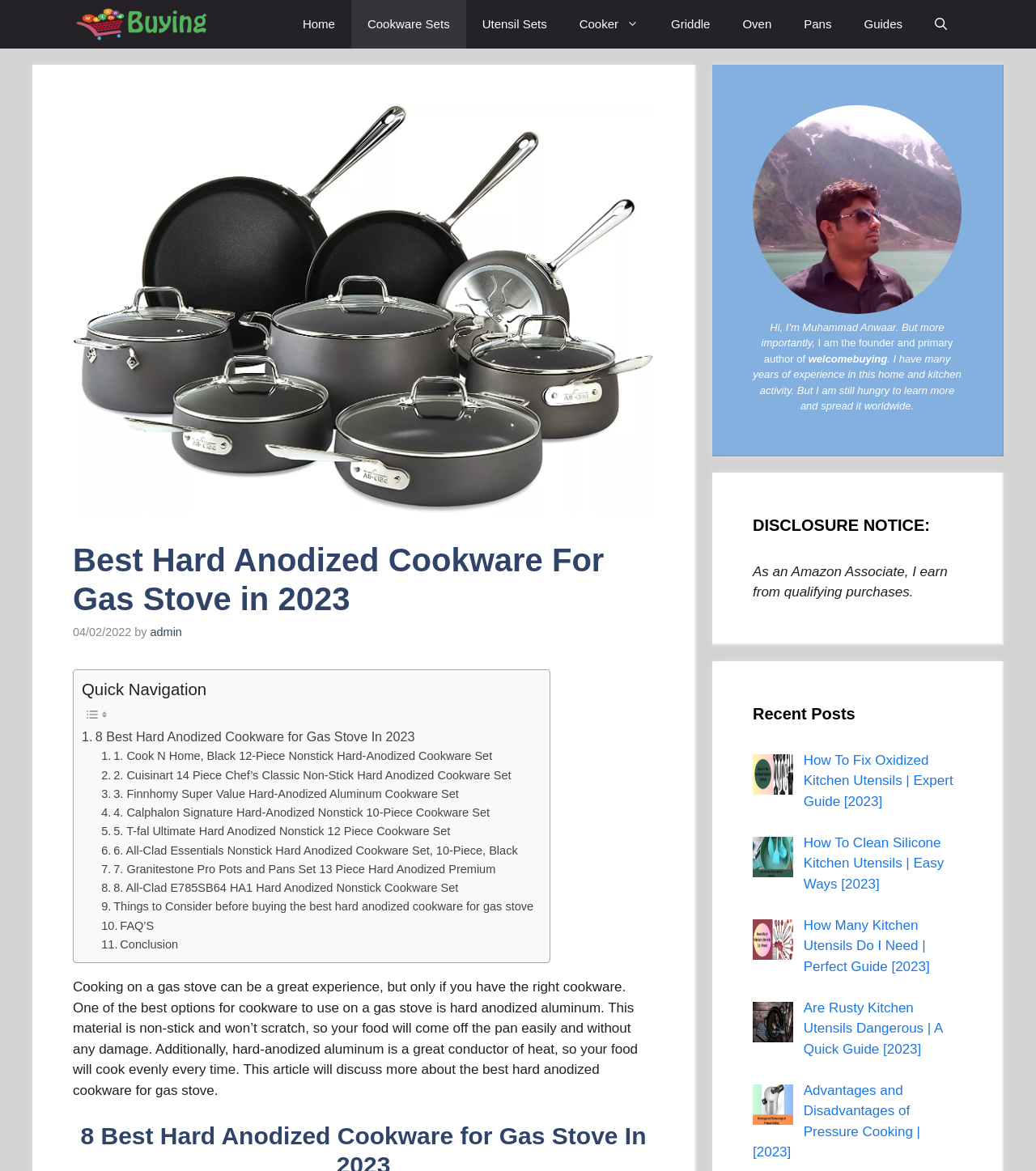Respond with a single word or phrase:
What is the topic of the 'Recent Posts' section?

Kitchen utensils and cooking